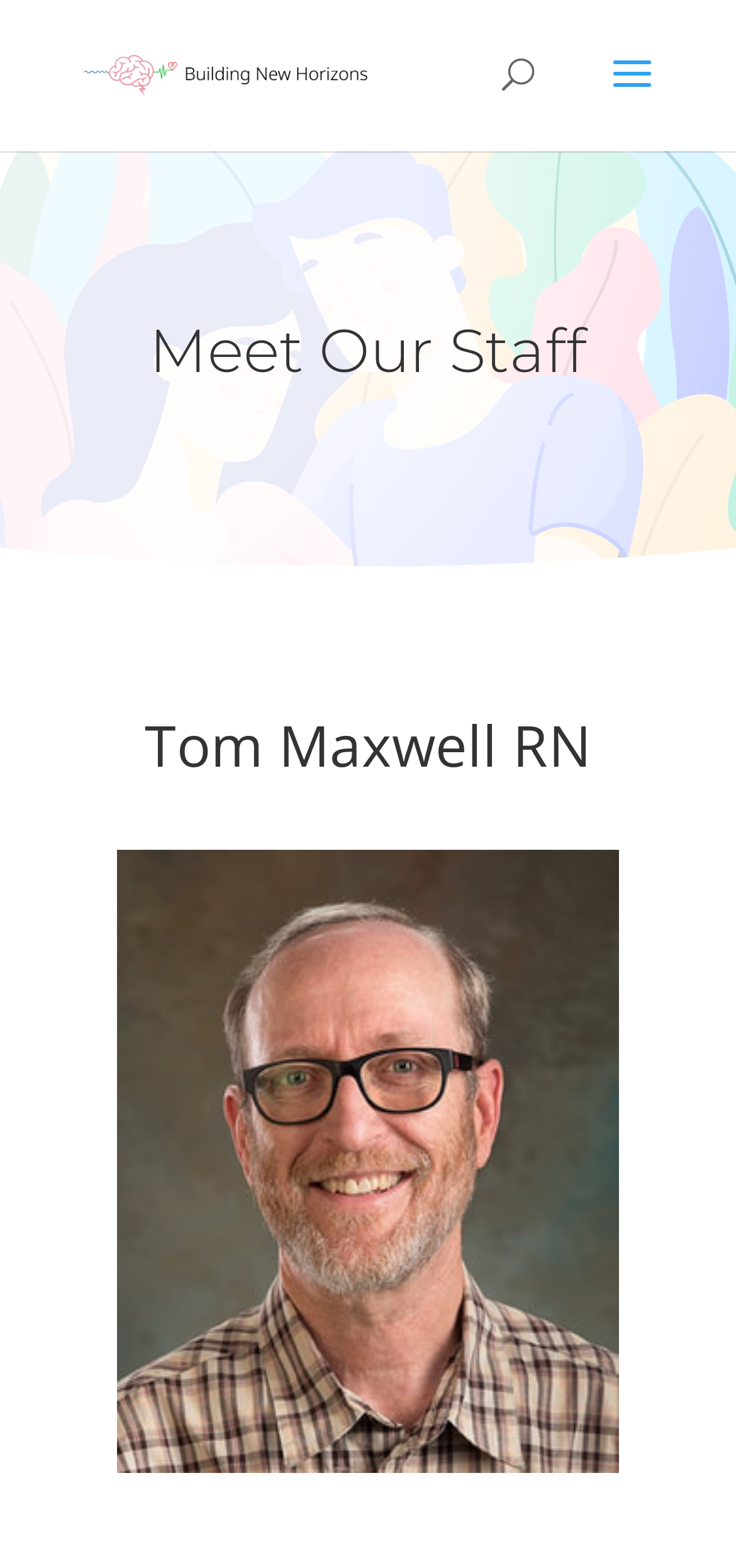Answer the question with a brief word or phrase:
What is the purpose of the search bar?

To search